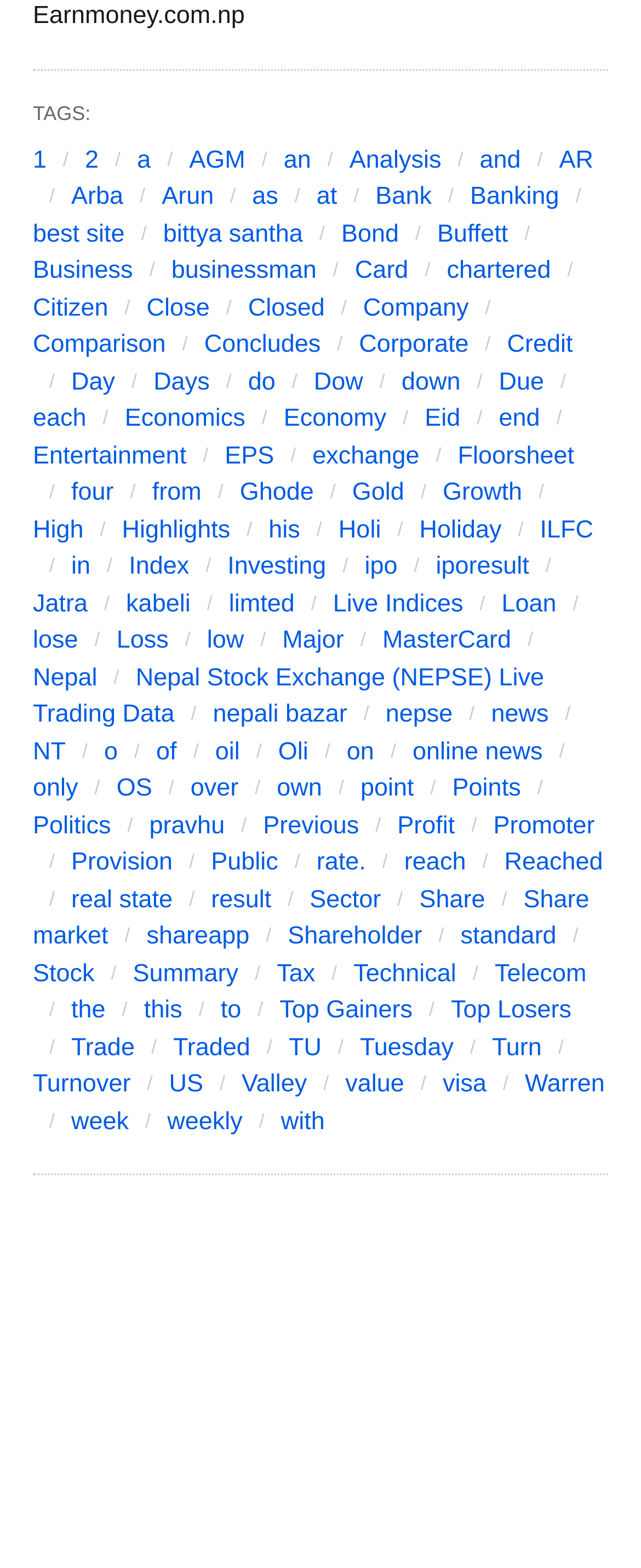Identify the bounding box coordinates of the clickable region required to complete the instruction: "Click on 'TAGS:'". The coordinates should be given as four float numbers within the range of 0 and 1, i.e., [left, top, right, bottom].

[0.051, 0.065, 0.141, 0.079]